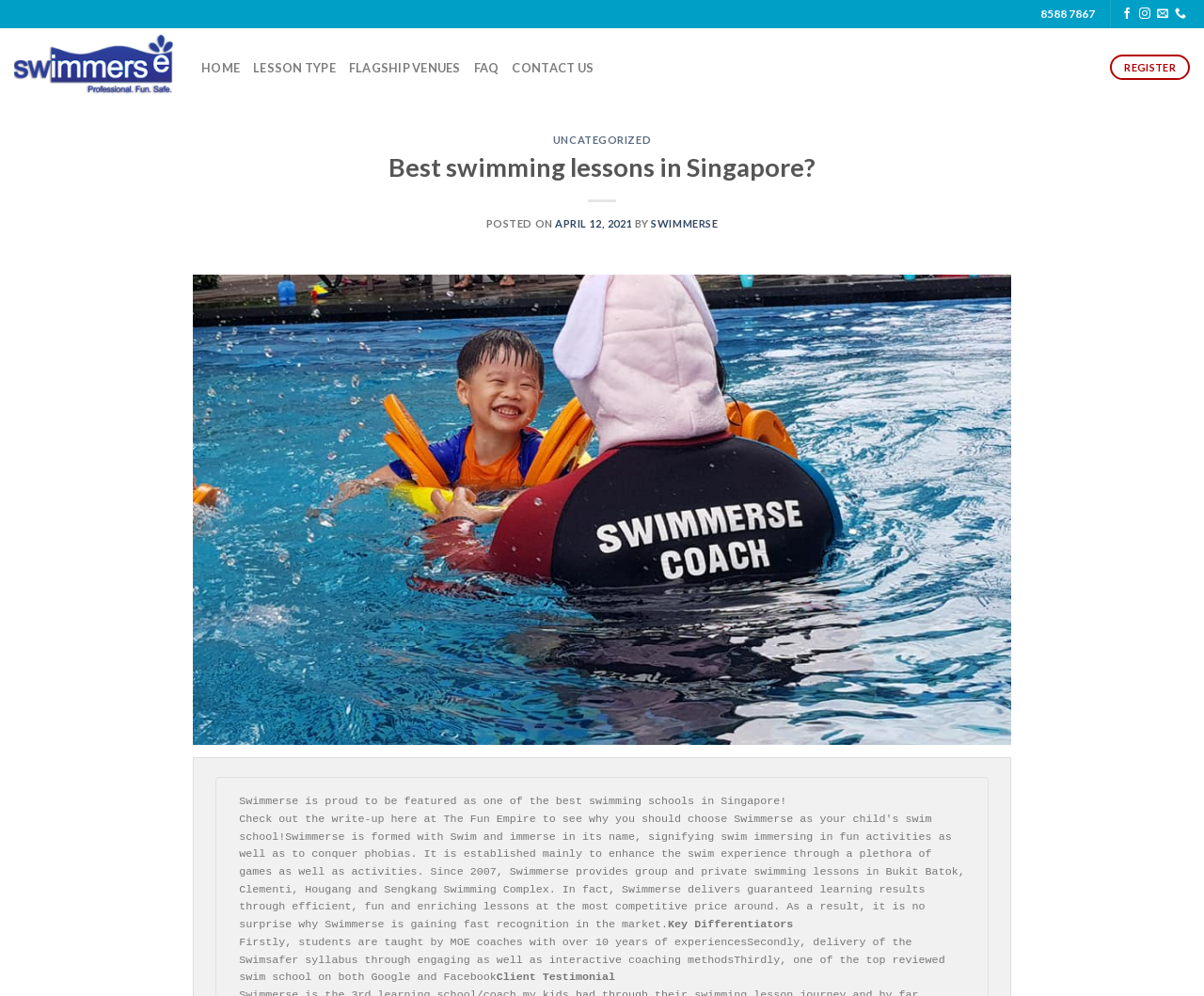Please respond in a single word or phrase: 
How many years of experience do the MOE coaches at Swimmerse Swim School have?

Over 10 years